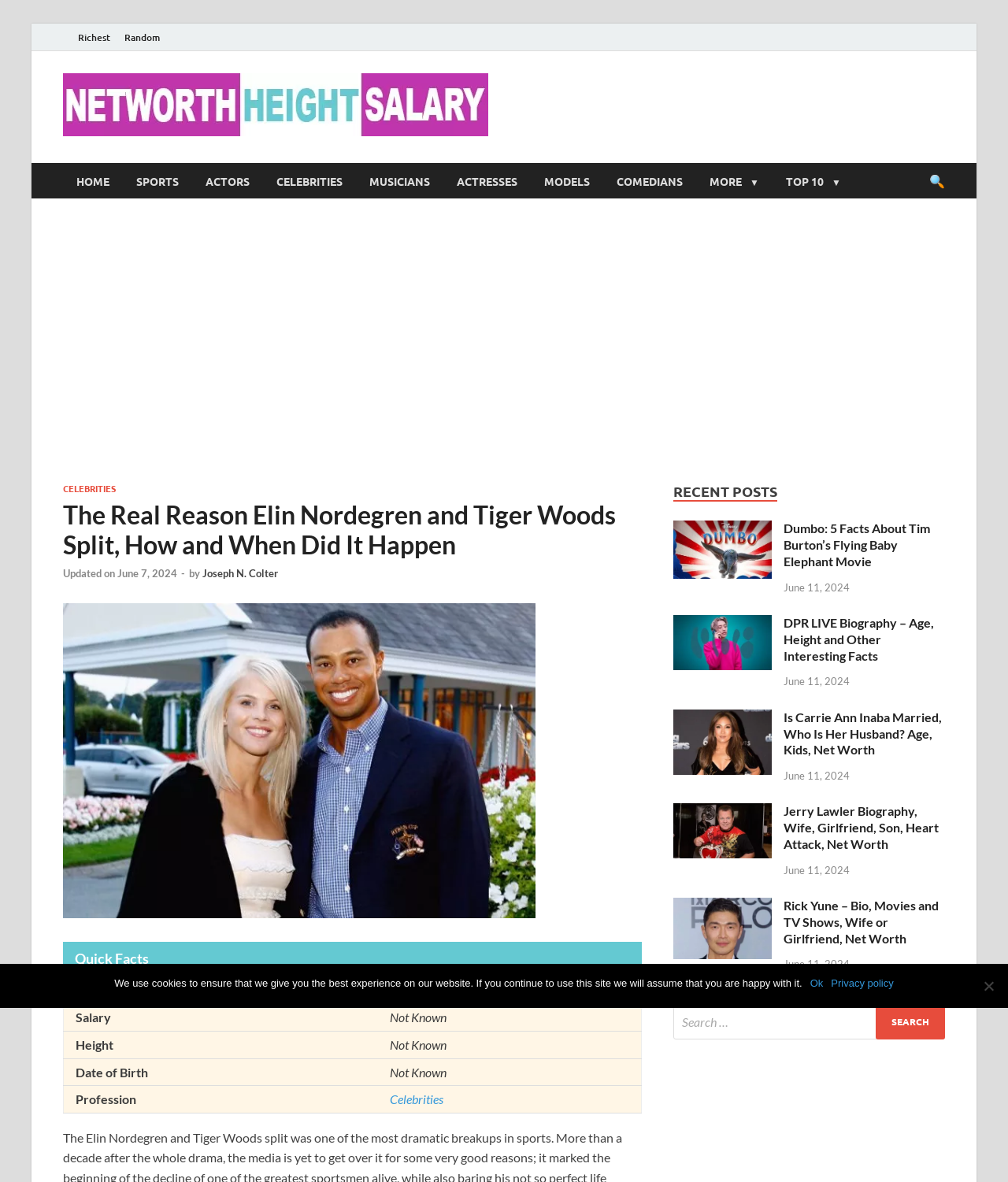Summarize the webpage with a detailed and informative caption.

This webpage is about the real reason behind Elin Nordegren and Tiger Woods' split. The page has a header section with links to various categories such as "Richest", "Random", "Networth Height Salary", "HOME", "SPORTS", "ACTORS", "CELEBRITIES", "MUSICIANS", "ACTRESSES", "MODELS", "COMEDIANS", and "MORE ▼". There is also a search bar located at the top right corner of the page.

Below the header section, there is a main content area with a heading that reads "The Real Reason Elin Nordegren and Tiger Woods Split, How and When Did It Happen". The article is updated on June 7, 2024, and is written by Joseph N. Colter. The content is divided into sections, including a "Quick Facts" table that lists Elin Nordegren's net worth, salary, height, date of birth, and profession.

To the right of the main content area, there is a sidebar with a heading "RECENT POSTS". This section lists several recent articles with links to their respective pages. Each article has a heading, a brief description, and a timestamp indicating when it was published.

At the bottom of the page, there is a "Cookie Notice" dialog box that informs users about the website's cookie policy. The dialog box has a button to accept the policy and a link to the website's privacy policy.

There are no images on the page, but there is an advertisement iframe embedded in the content area.